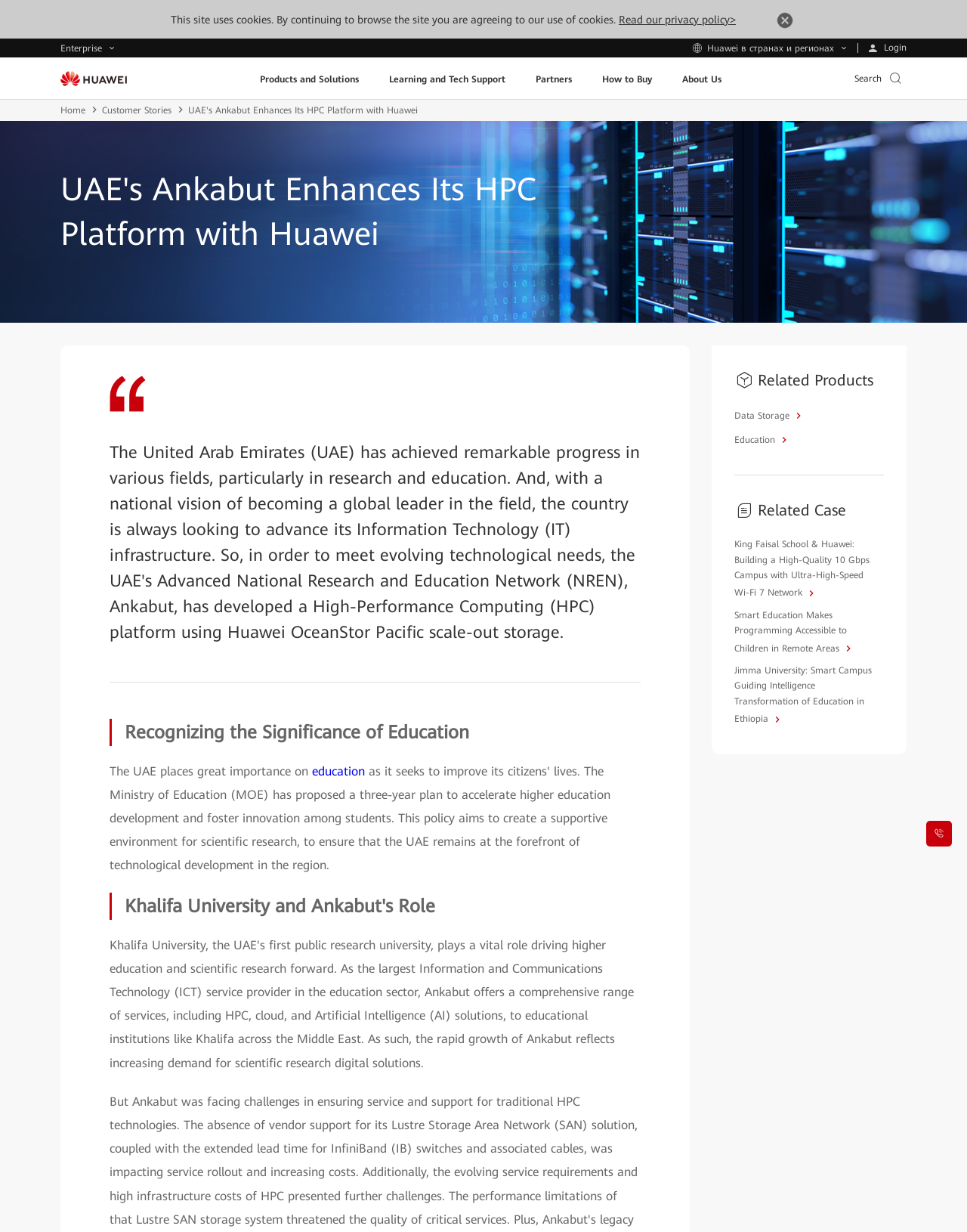What is the name of the university mentioned?
Analyze the image and deliver a detailed answer to the question.

I read the heading 'Khalifa University and Ankabut's Role' and found that Khalifa University is mentioned as a relevant entity in the context of Ankabut's role.